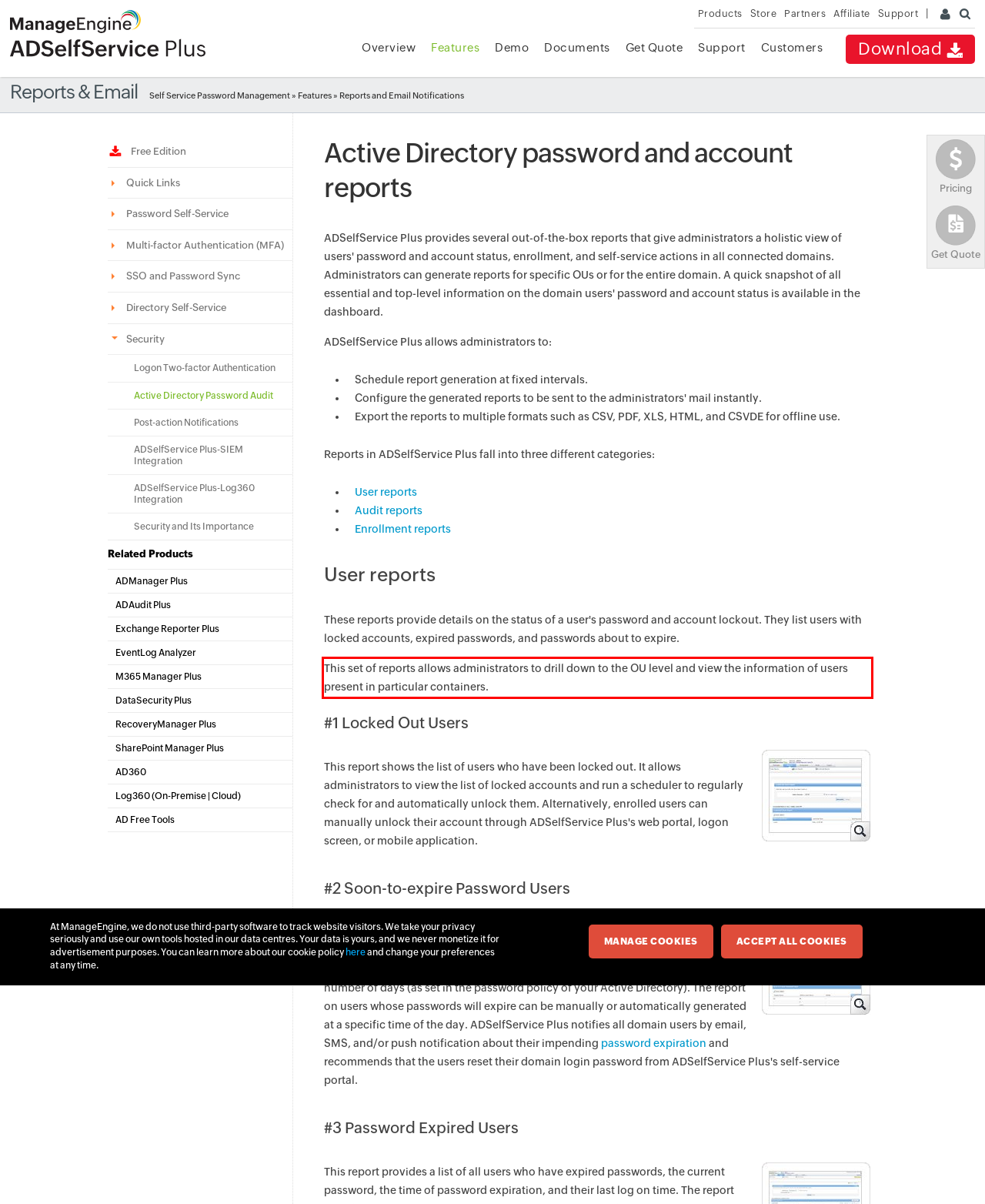Analyze the screenshot of a webpage where a red rectangle is bounding a UI element. Extract and generate the text content within this red bounding box.

This set of reports allows administrators to drill down to the OU level and view the information of users present in particular containers.